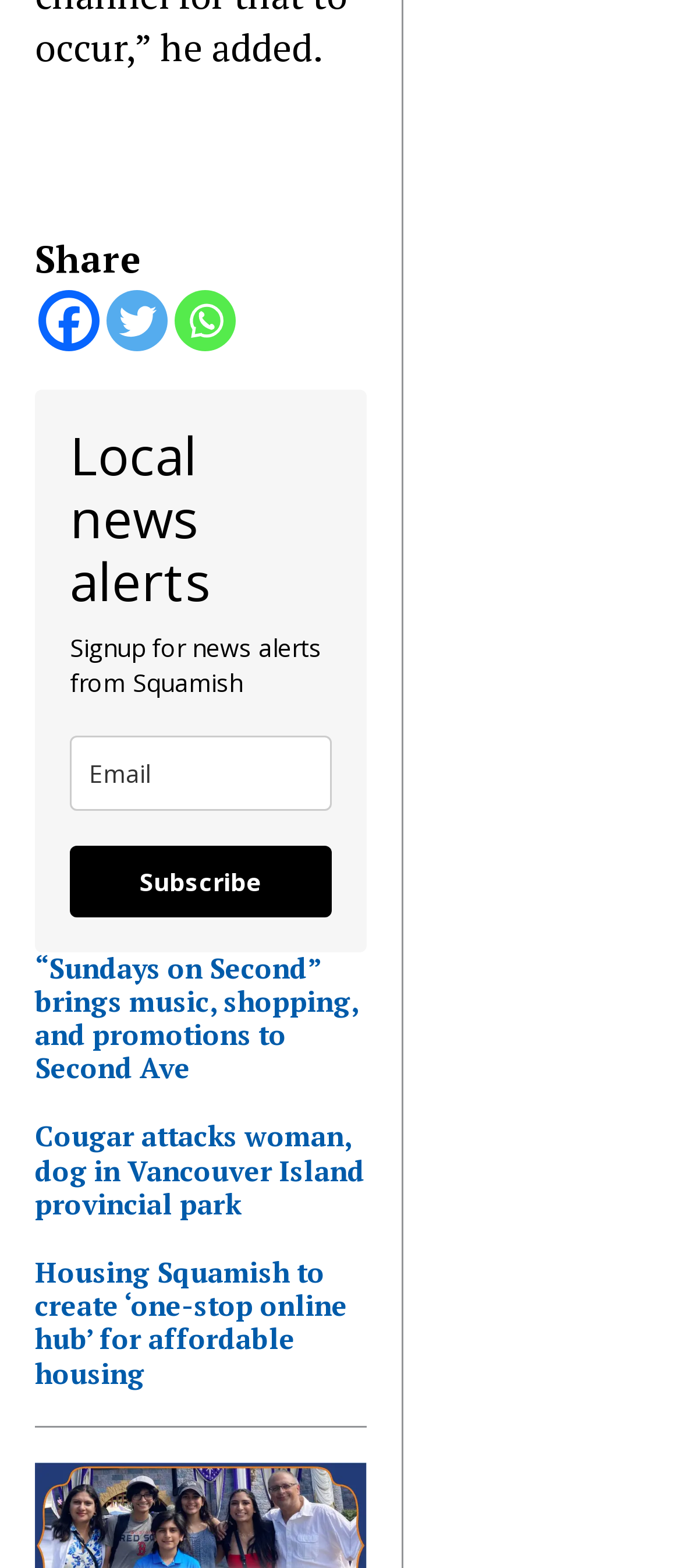From the element description: "aria-label="Twitter" title="Twitter"", extract the bounding box coordinates of the UI element. The coordinates should be expressed as four float numbers between 0 and 1, in the order [left, top, right, bottom].

[0.156, 0.107, 0.246, 0.146]